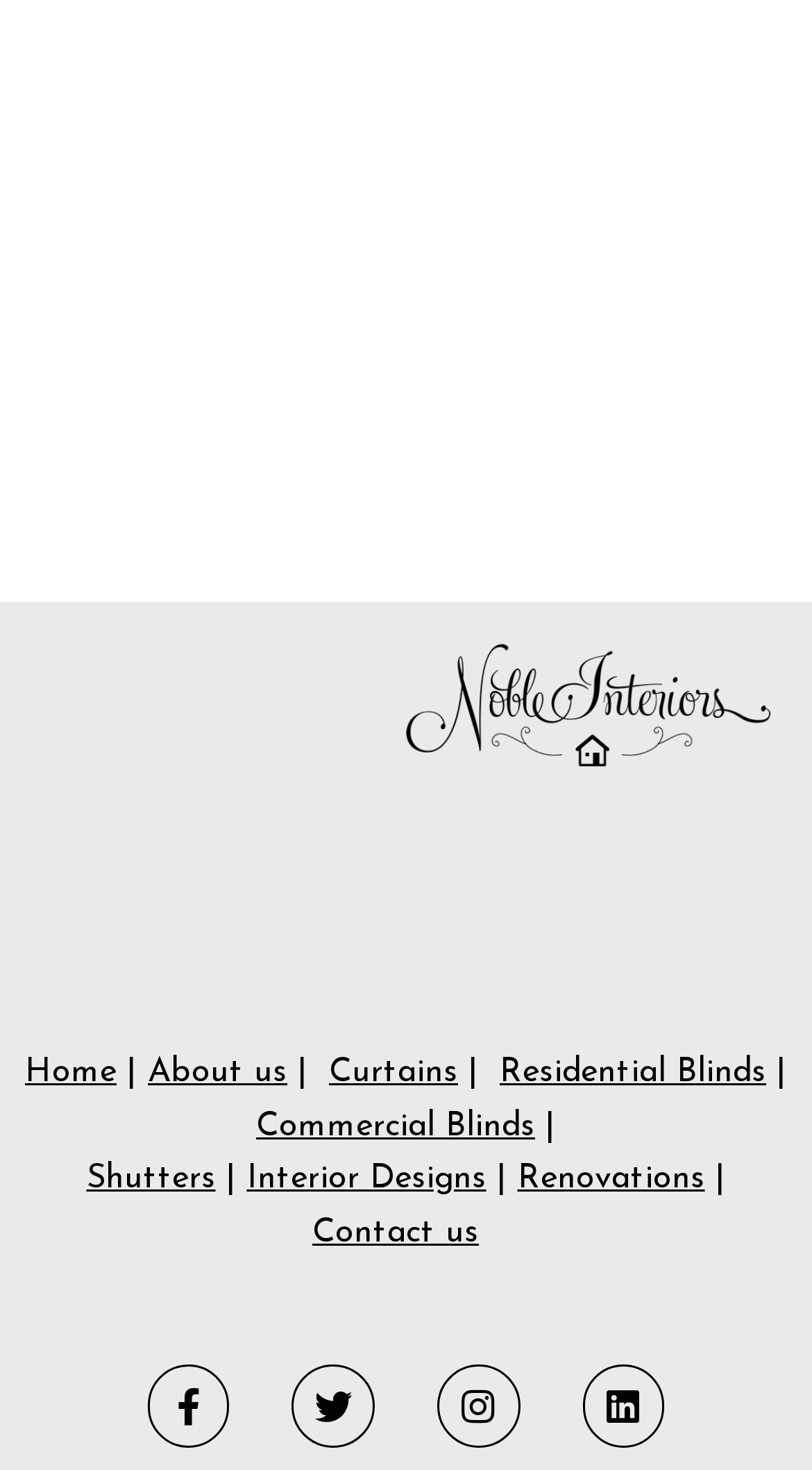Provide your answer in a single word or phrase: 
What is the last menu item?

Contact us